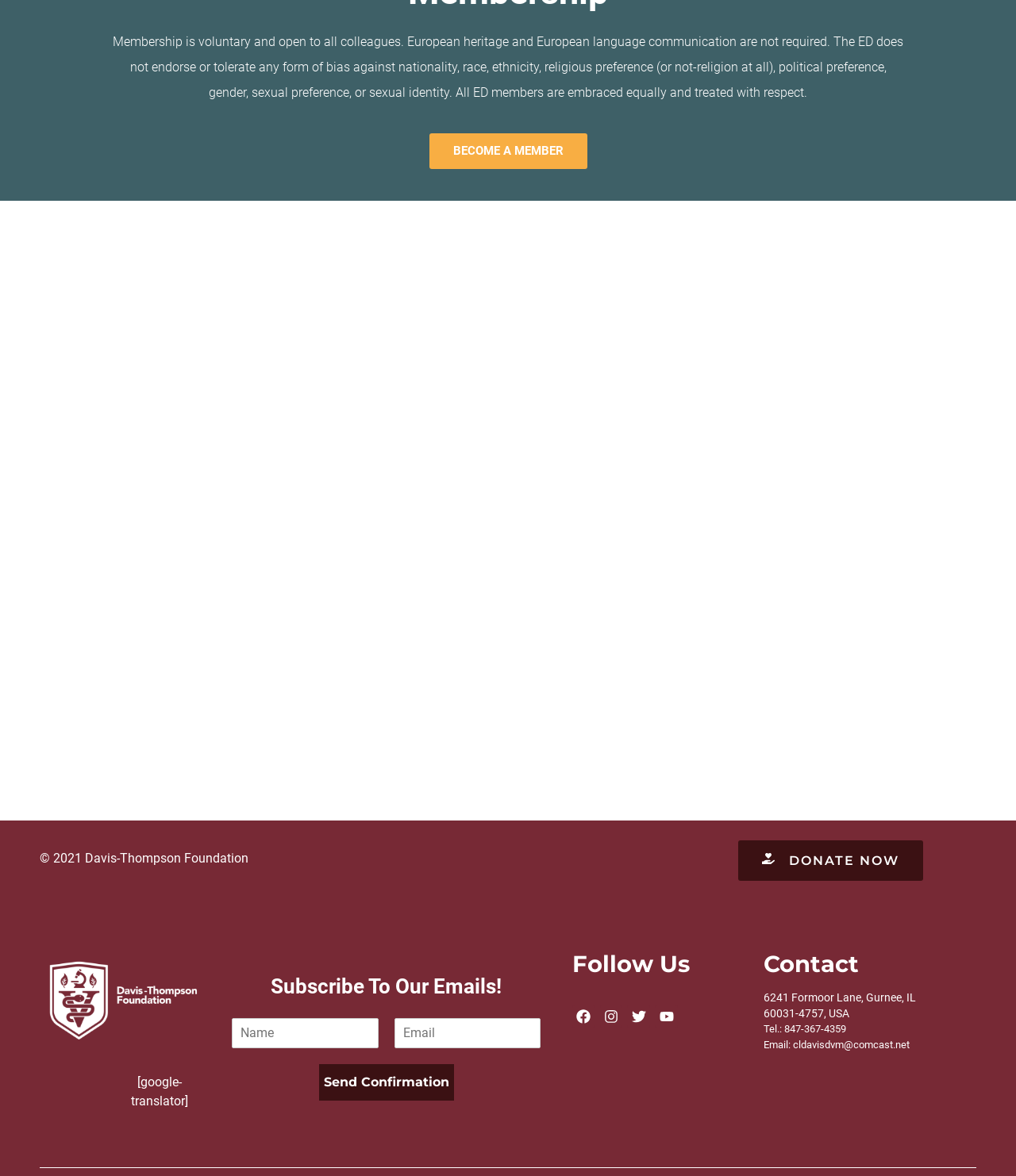Please locate the bounding box coordinates of the element's region that needs to be clicked to follow the instruction: "Click the BECOME A MEMBER link". The bounding box coordinates should be provided as four float numbers between 0 and 1, i.e., [left, top, right, bottom].

[0.422, 0.113, 0.578, 0.143]